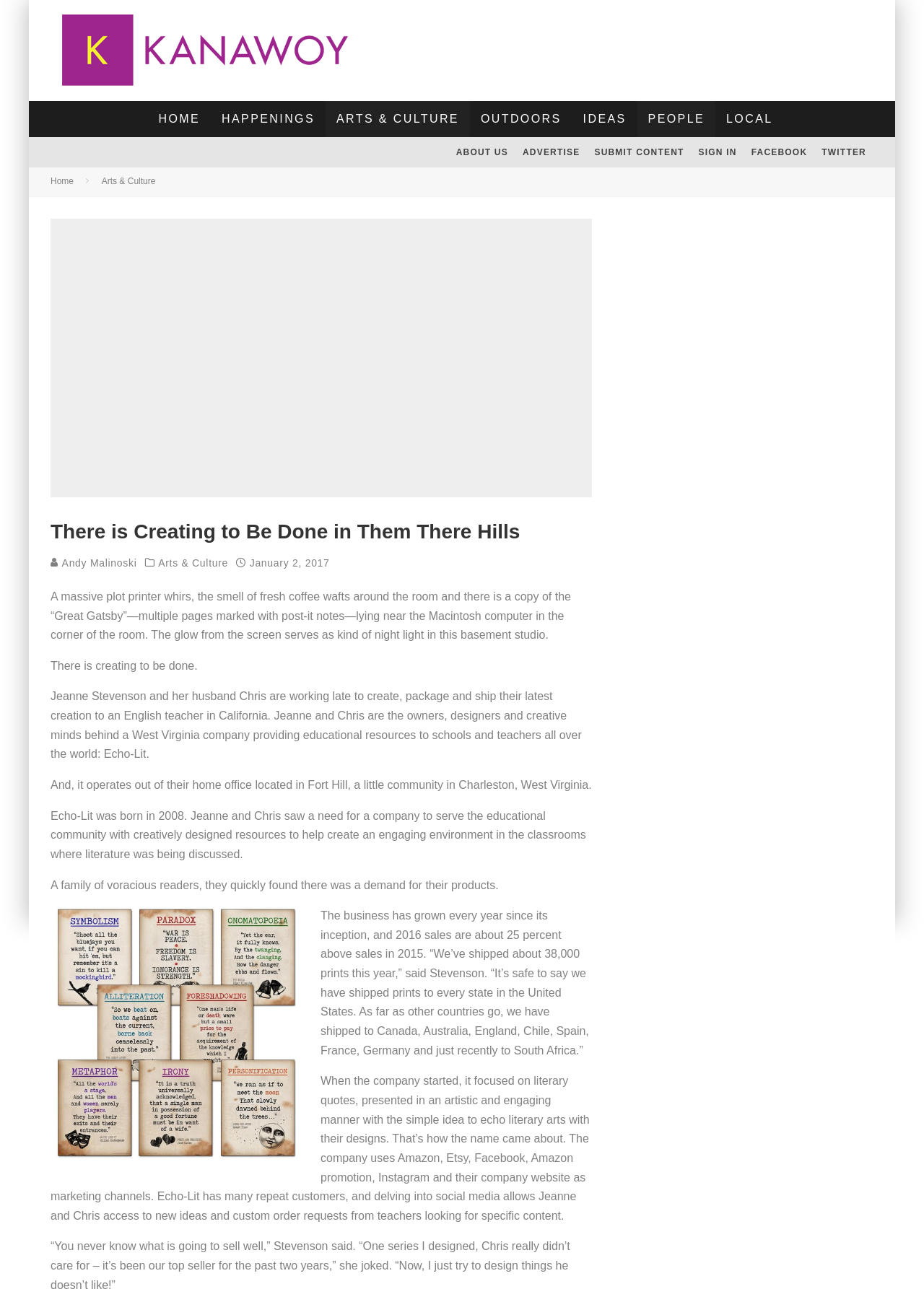Please extract and provide the main headline of the webpage.

There is Creating to Be Done in Them There Hills